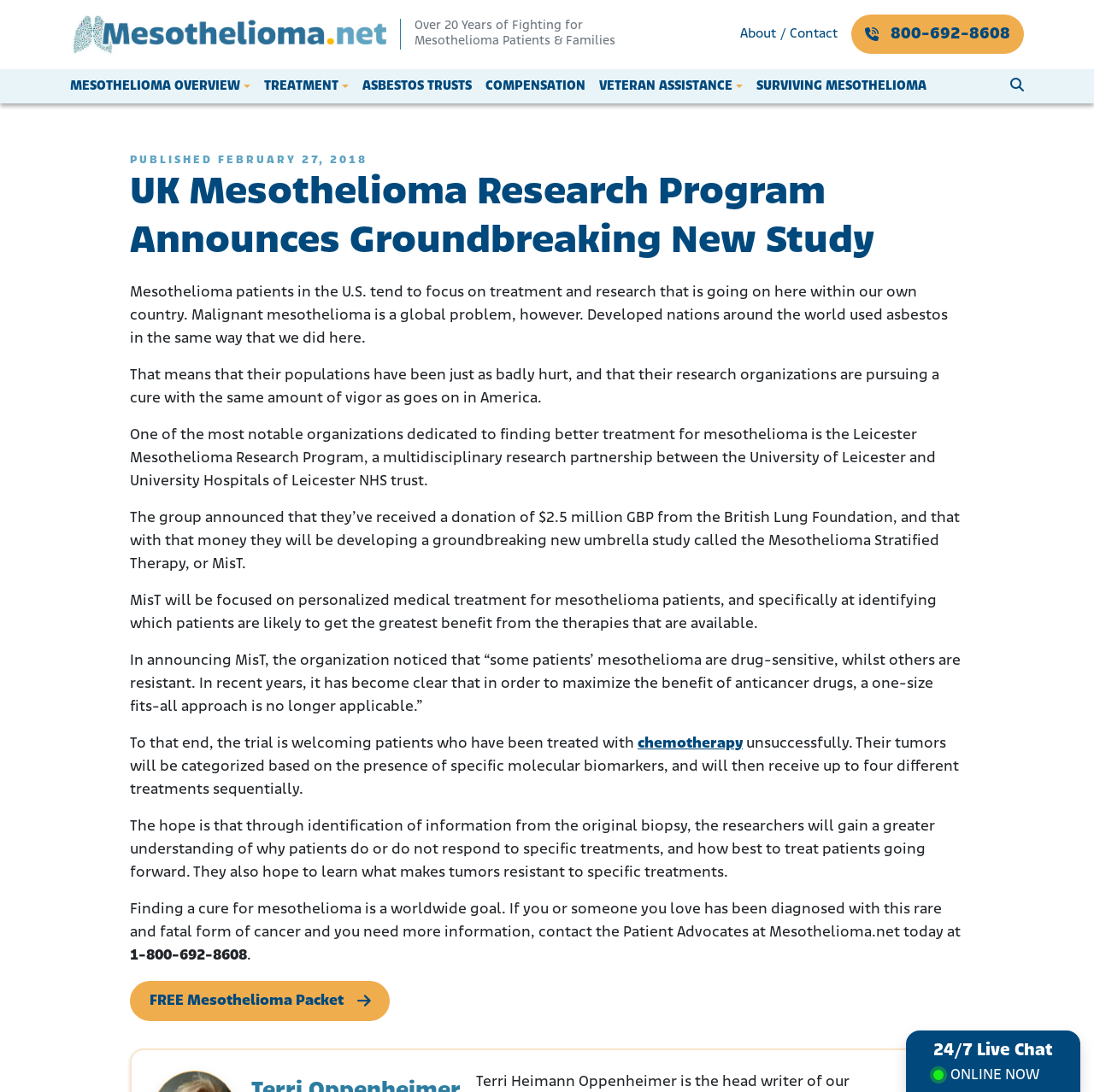Please identify the bounding box coordinates for the region that you need to click to follow this instruction: "Learn more about the Mesothelioma Stratified Therapy".

[0.119, 0.467, 0.877, 0.524]